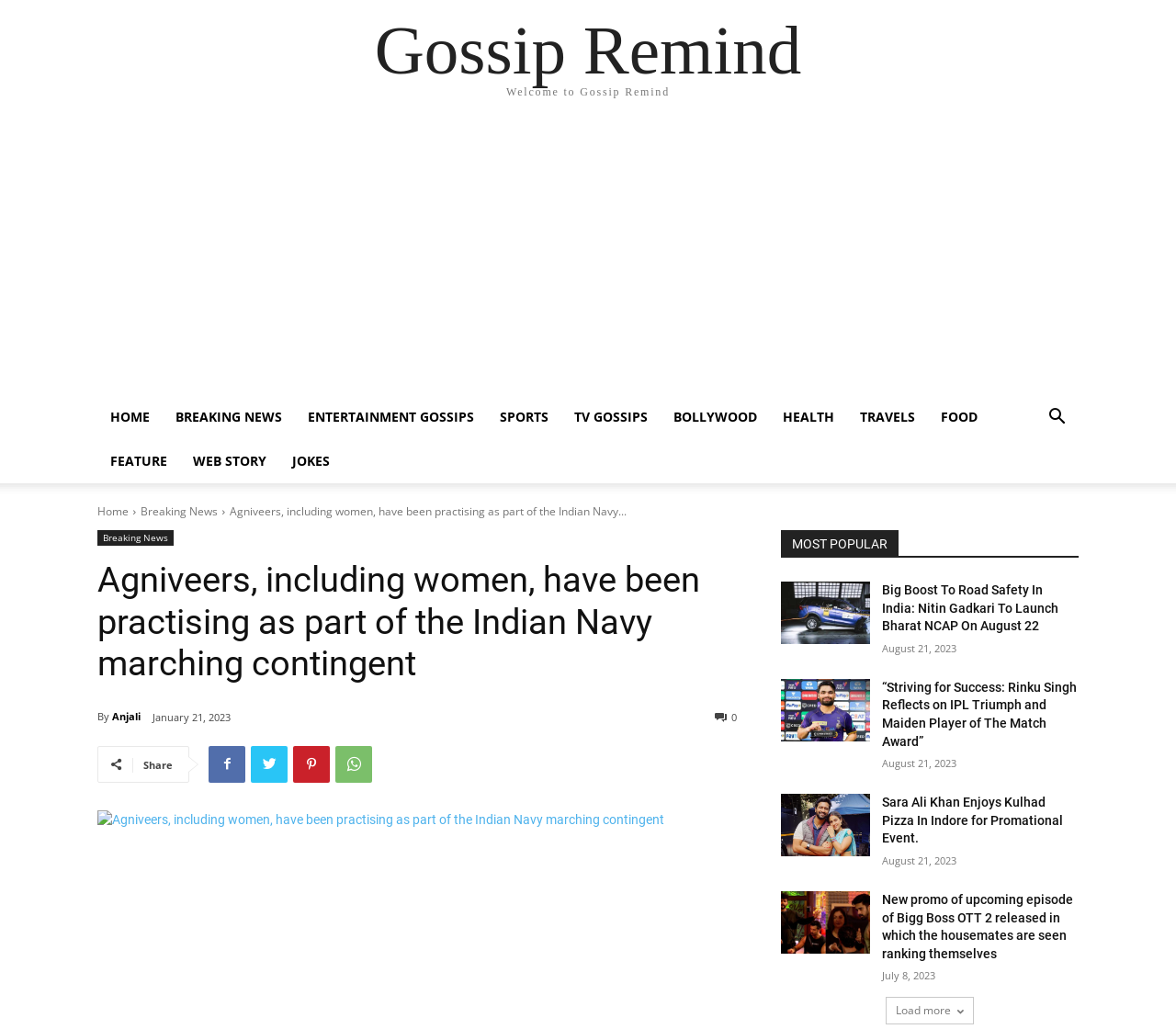Identify the bounding box for the UI element specified in this description: "Sports". The coordinates must be four float numbers between 0 and 1, formatted as [left, top, right, bottom].

[0.414, 0.384, 0.477, 0.427]